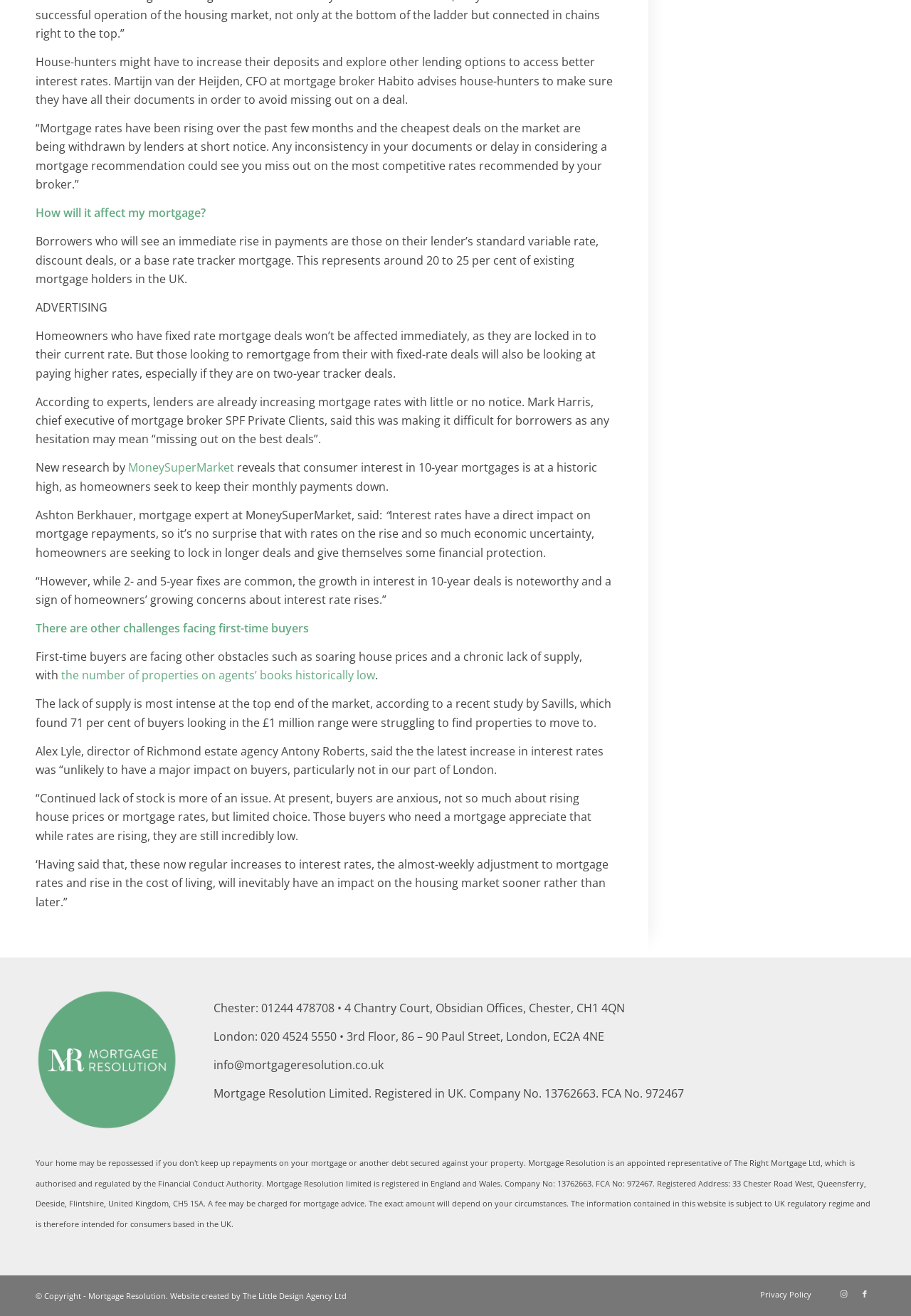Please answer the following question using a single word or phrase: 
What is the historic high that consumer interest in 10-year mortgages has reached?

Historic high